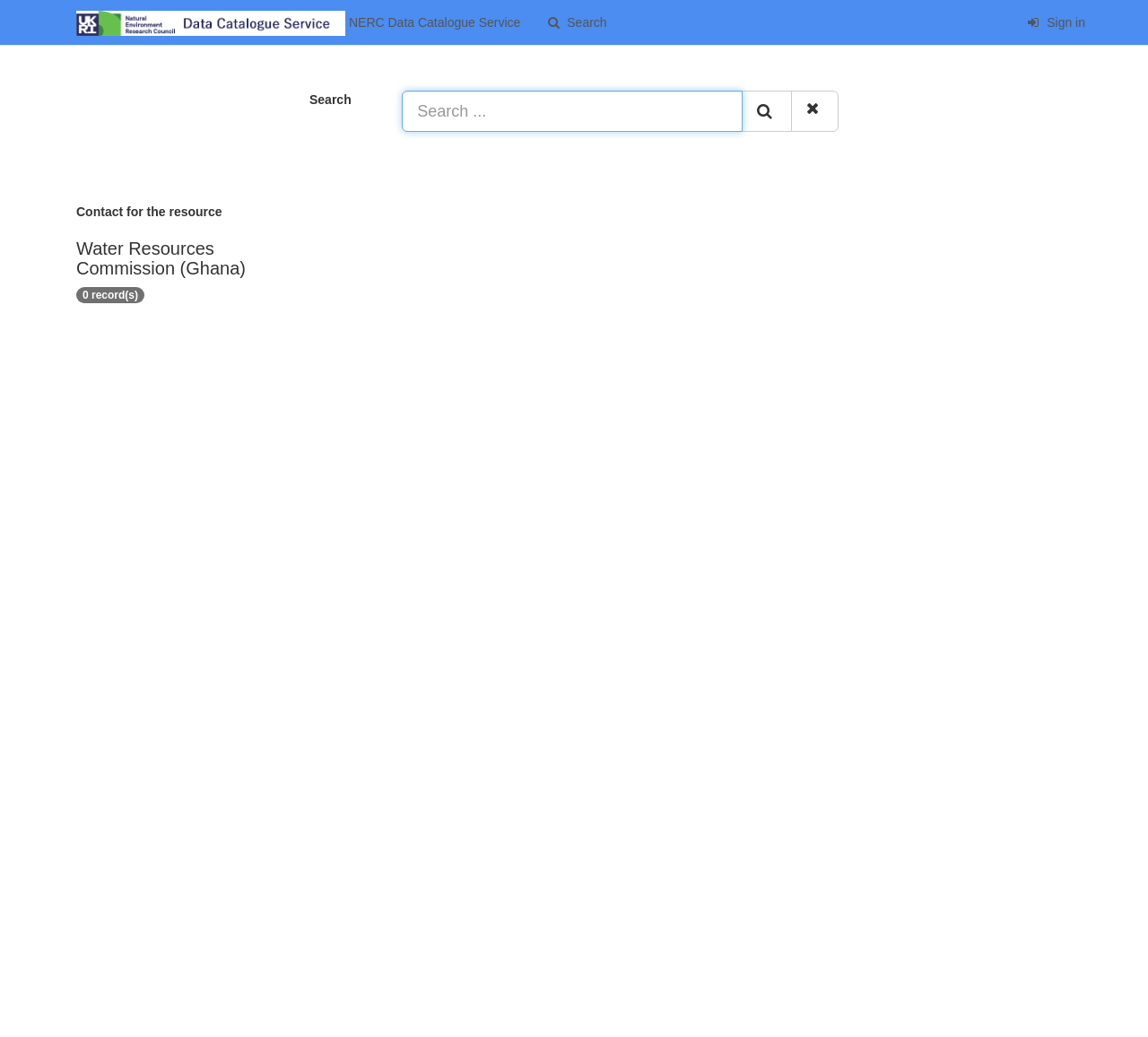Provide the bounding box coordinates for the specified HTML element described in this description: "Sign in". The coordinates should be four float numbers ranging from 0 to 1, in the format [left, top, right, bottom].

[0.883, 0.0, 0.957, 0.043]